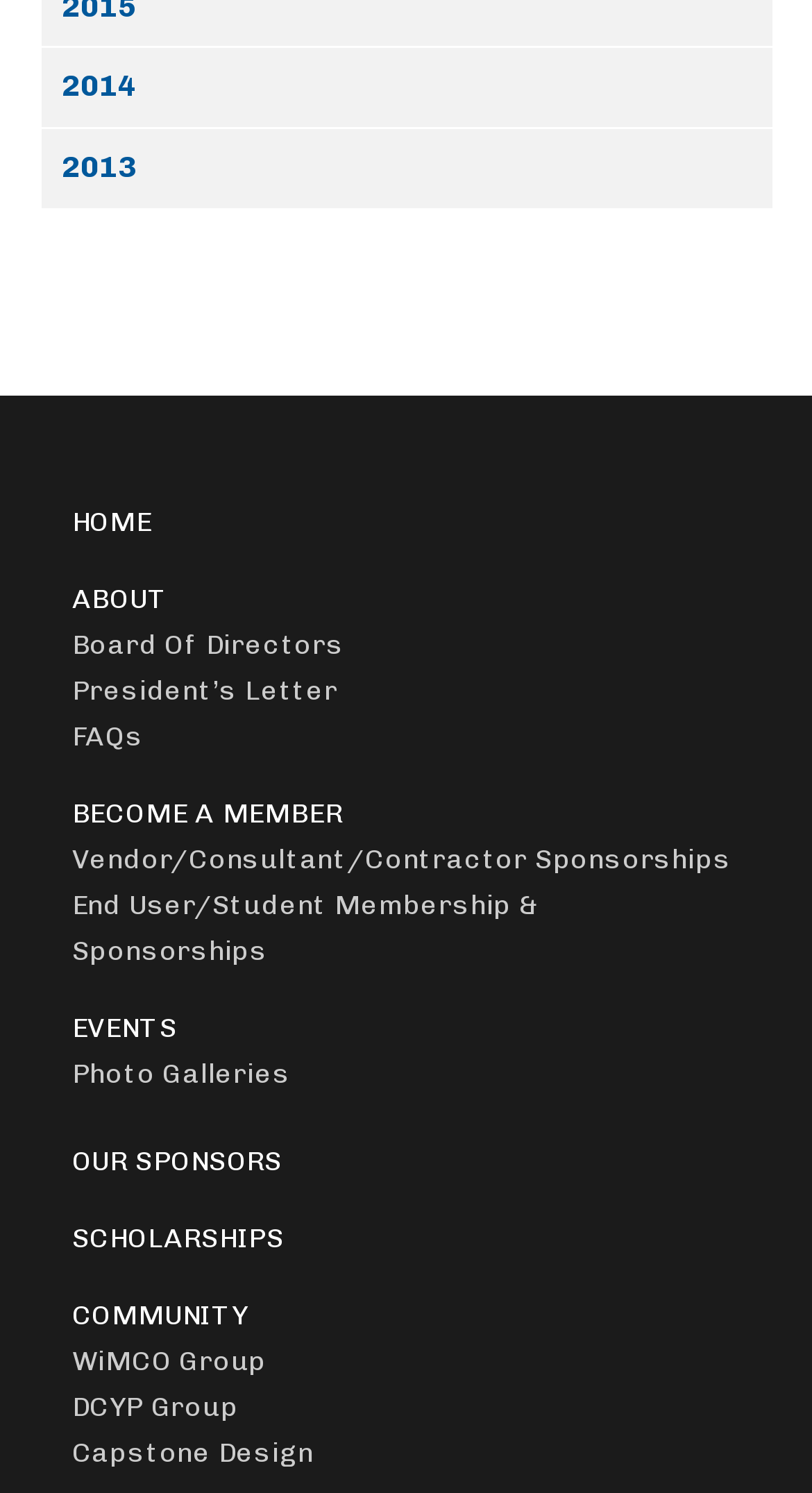Identify the bounding box coordinates of the clickable region necessary to fulfill the following instruction: "view scholarships". The bounding box coordinates should be four float numbers between 0 and 1, i.e., [left, top, right, bottom].

[0.088, 0.814, 0.912, 0.845]